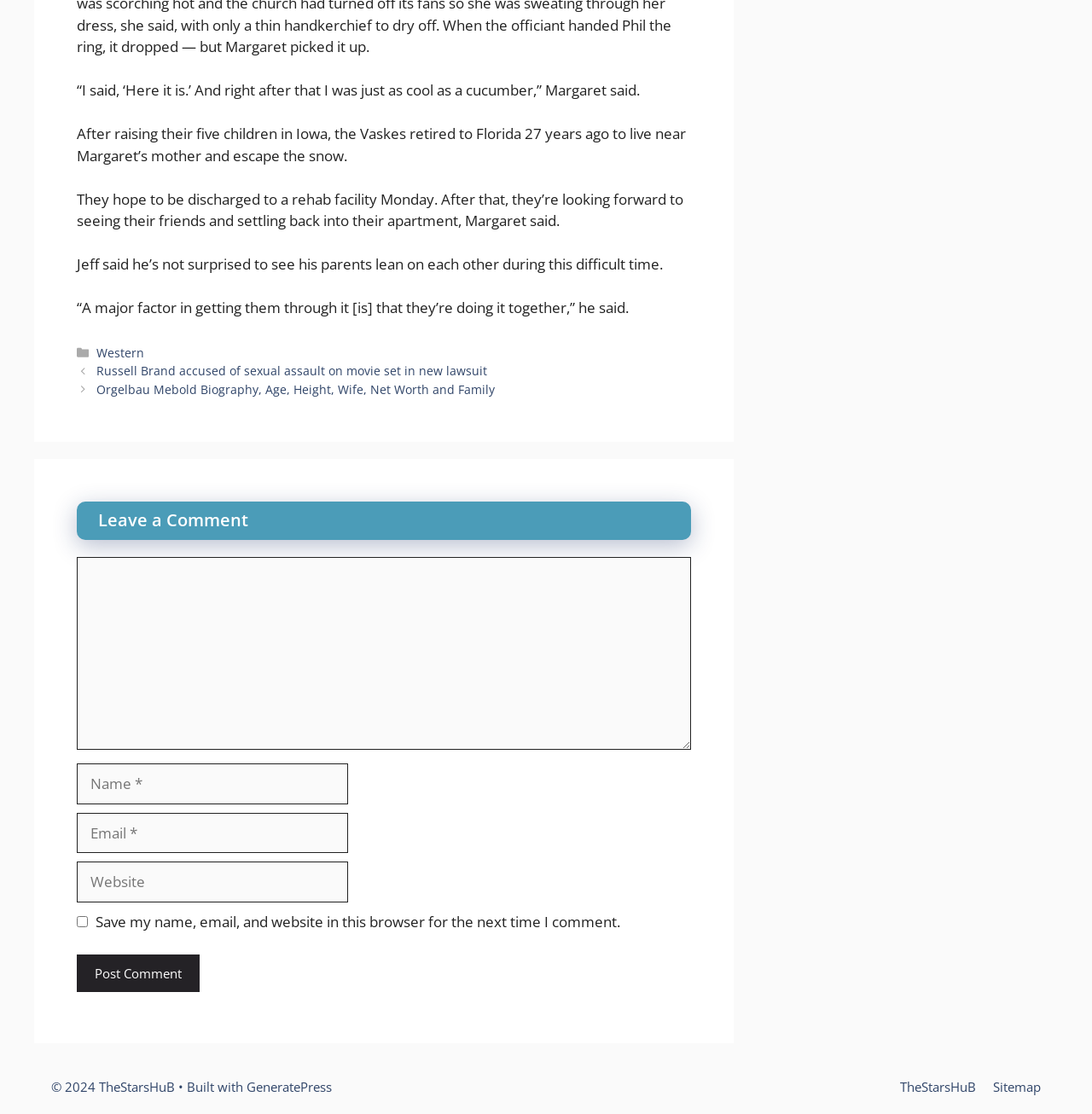What is the name of the website?
Offer a detailed and full explanation in response to the question.

The website's name is mentioned in the footer section, where it says '© 2024 TheStarsHuB'.